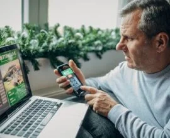Formulate a detailed description of the image content.

In this image, a middle-aged man is focused intently on his smartphone while sitting next to a laptop that displays a vibrant online gaming interface. The scene suggests a modern approach to leisure and entertainment, possibly indicating his engagement in online poker or a similar game, reflecting the rise of digital platforms like Wortel21 that cater to players. The festive greenery visible in the background adds a touch of warmth and coziness, enhancing the atmosphere of home gaming. This visual encapsulates the blend of technology and entertainment, highlighting the convenience of accessing gaming platforms from multiple devices.